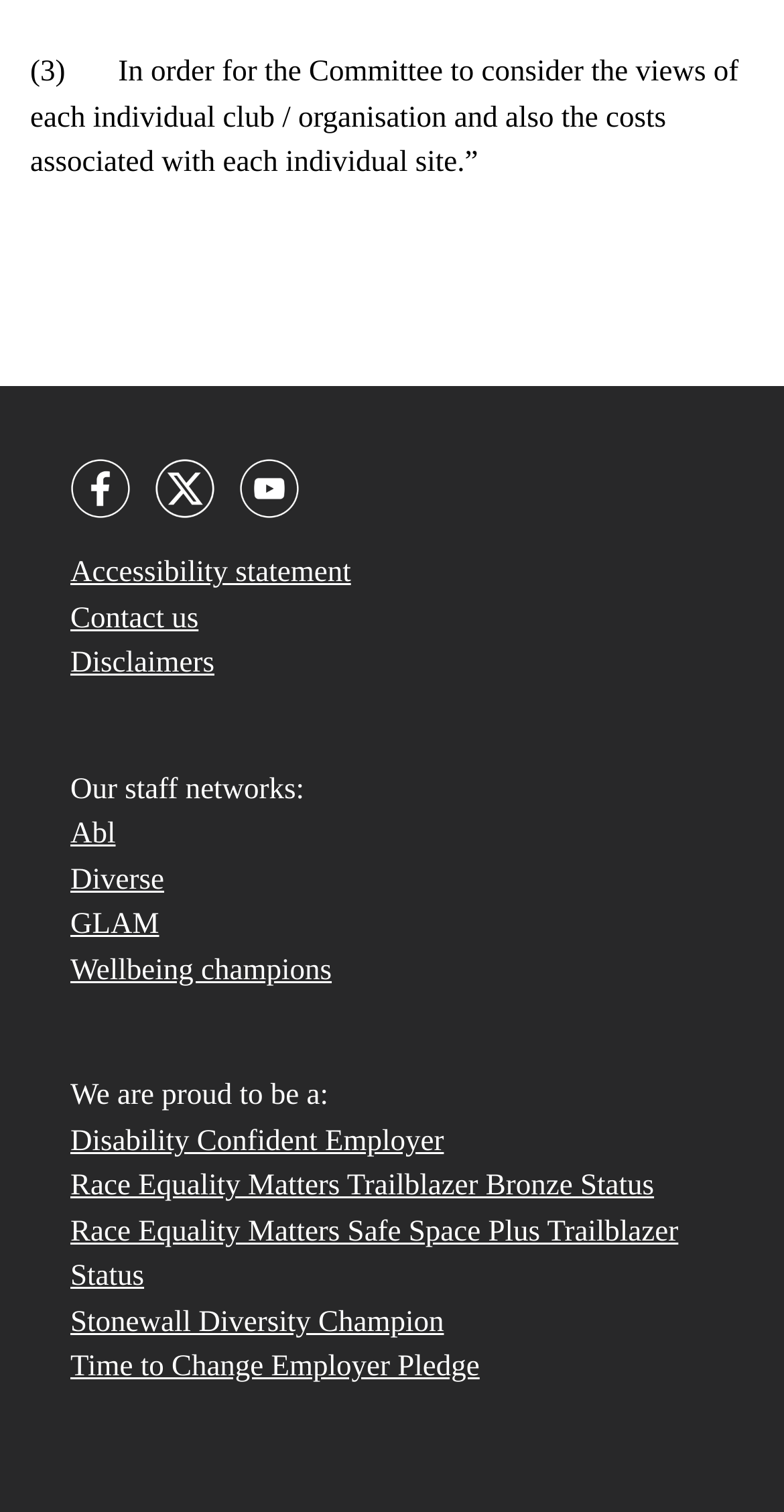Given the content of the image, can you provide a detailed answer to the question?
What is the first diversity status mentioned?

I examined the section that lists diversity statuses and found that the first one mentioned is 'Disability Confident Employer'.